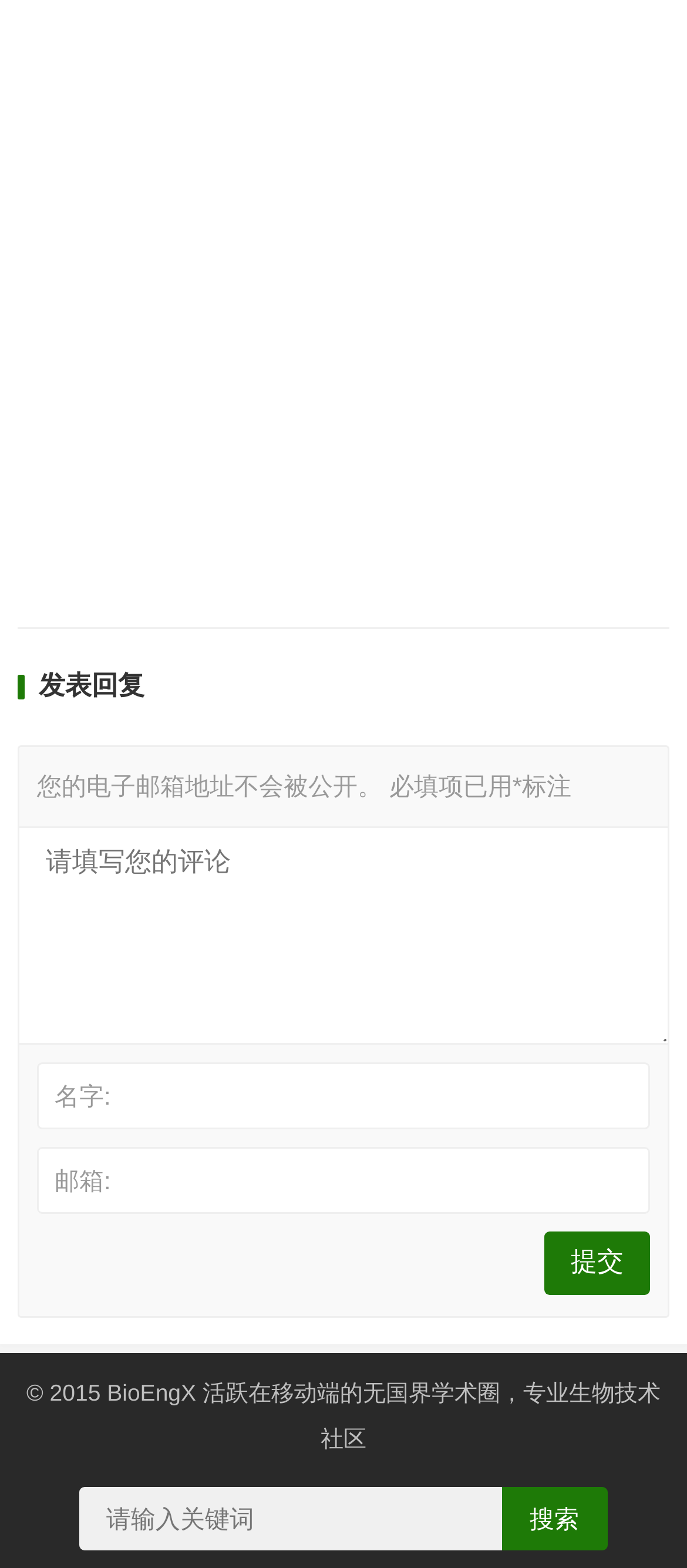Respond to the question below with a single word or phrase:
What is the copyright year mentioned at the bottom?

2015